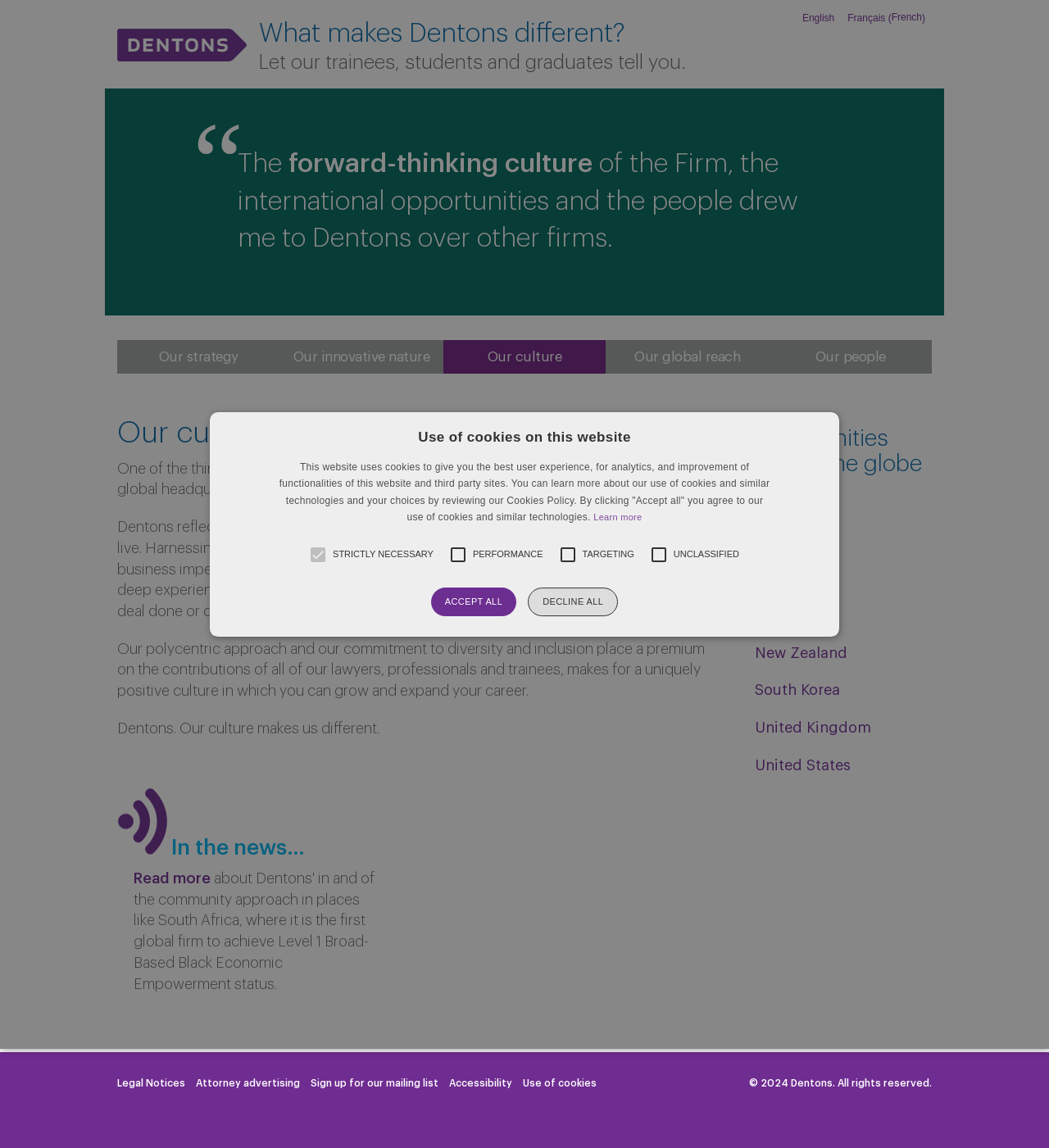Please find the bounding box coordinates of the clickable region needed to complete the following instruction: "Click the link to view our strategy". The bounding box coordinates must consist of four float numbers between 0 and 1, i.e., [left, top, right, bottom].

[0.112, 0.296, 0.267, 0.326]